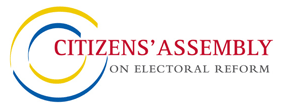What is the focus of the Citizens' Assembly?
Refer to the screenshot and answer in one word or phrase.

Electoral reform